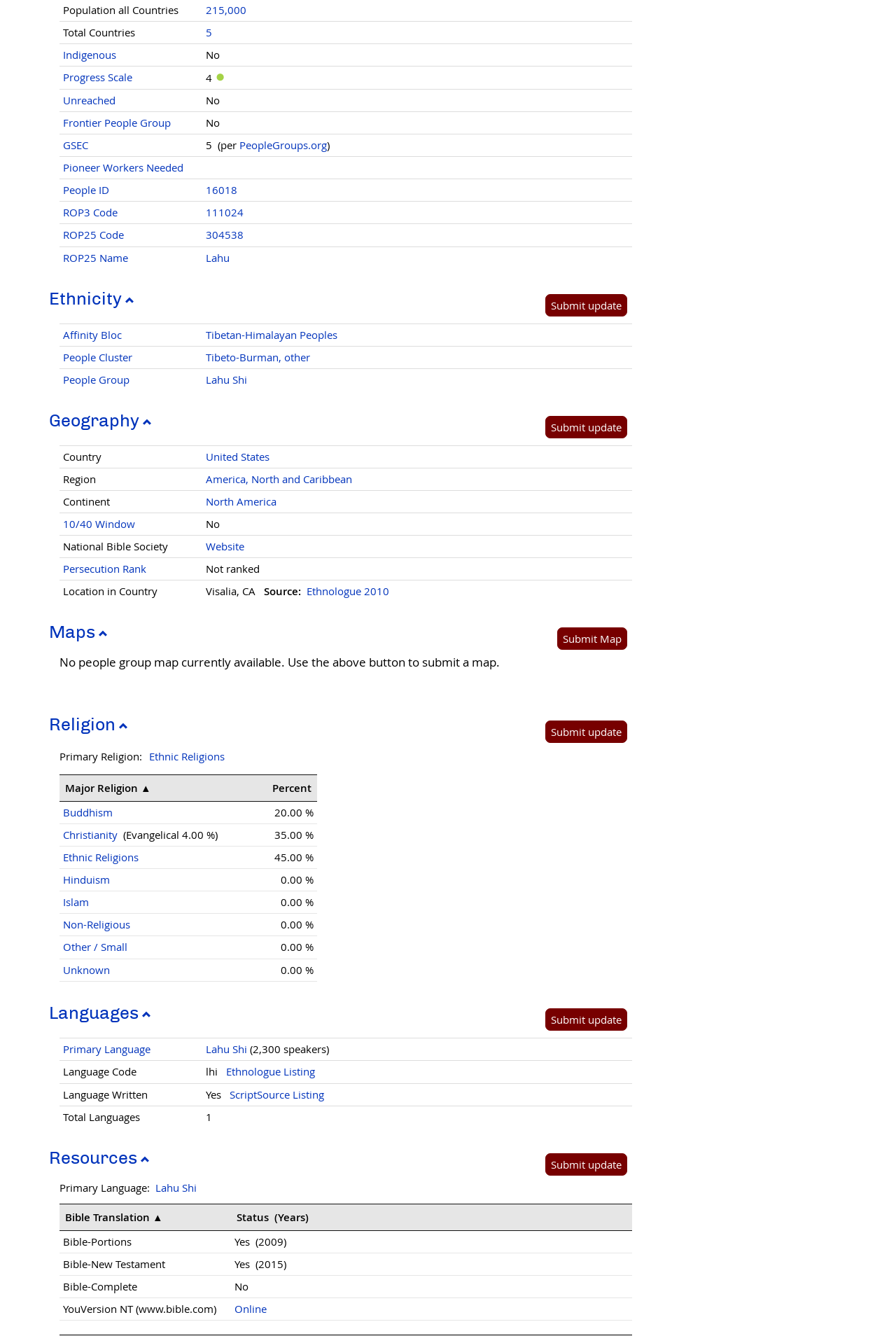What is the ROP25 name?
Answer the question with a single word or phrase derived from the image.

Lahu